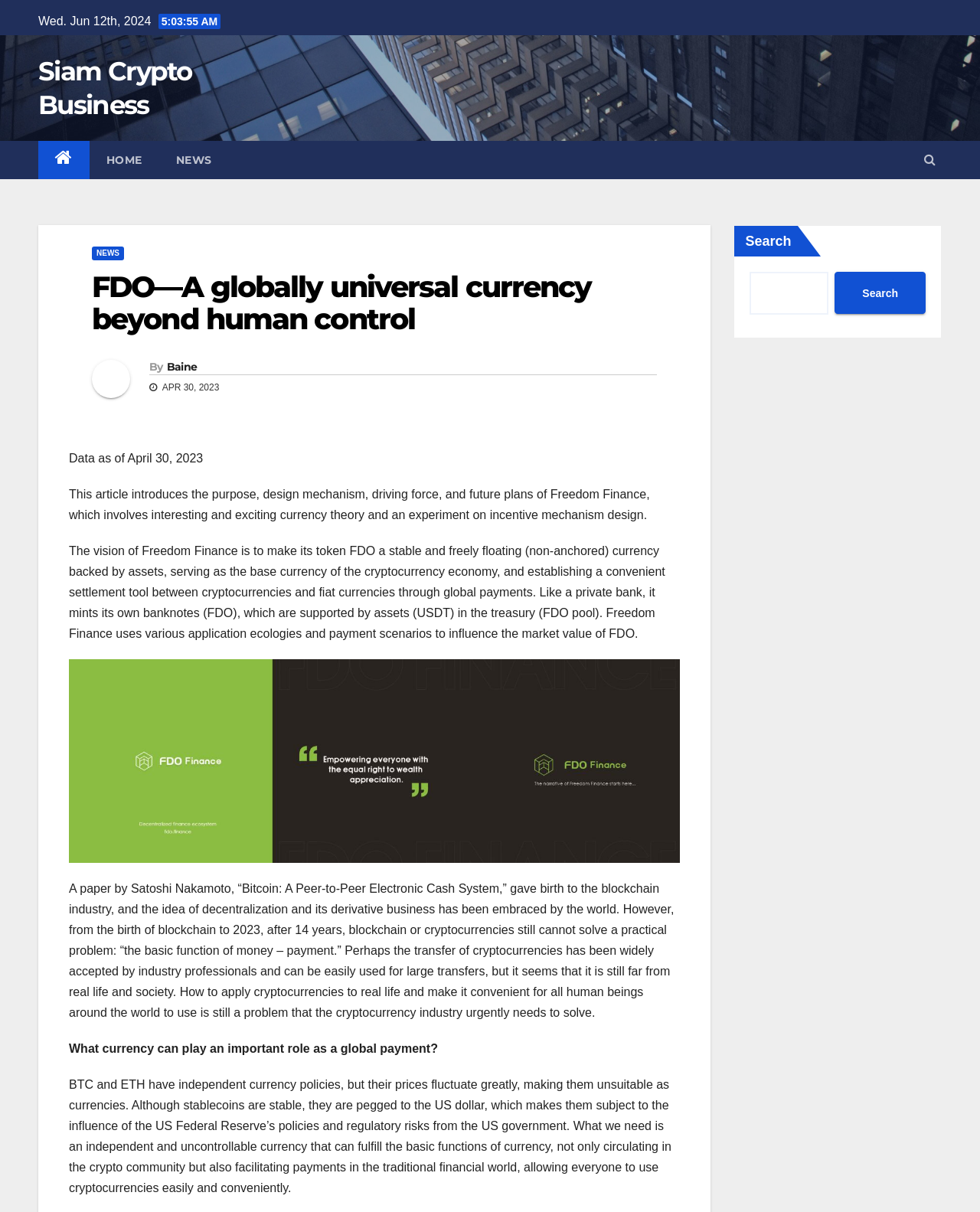Carefully observe the image and respond to the question with a detailed answer:
What is the purpose of Freedom Finance according to the article?

According to the article, the vision of Freedom Finance is to make its token FDO a stable and freely floating (non-anchored) currency backed by assets, serving as the base currency of the cryptocurrency economy, and establishing a convenient settlement tool between cryptocurrencies and fiat currencies through global payments.